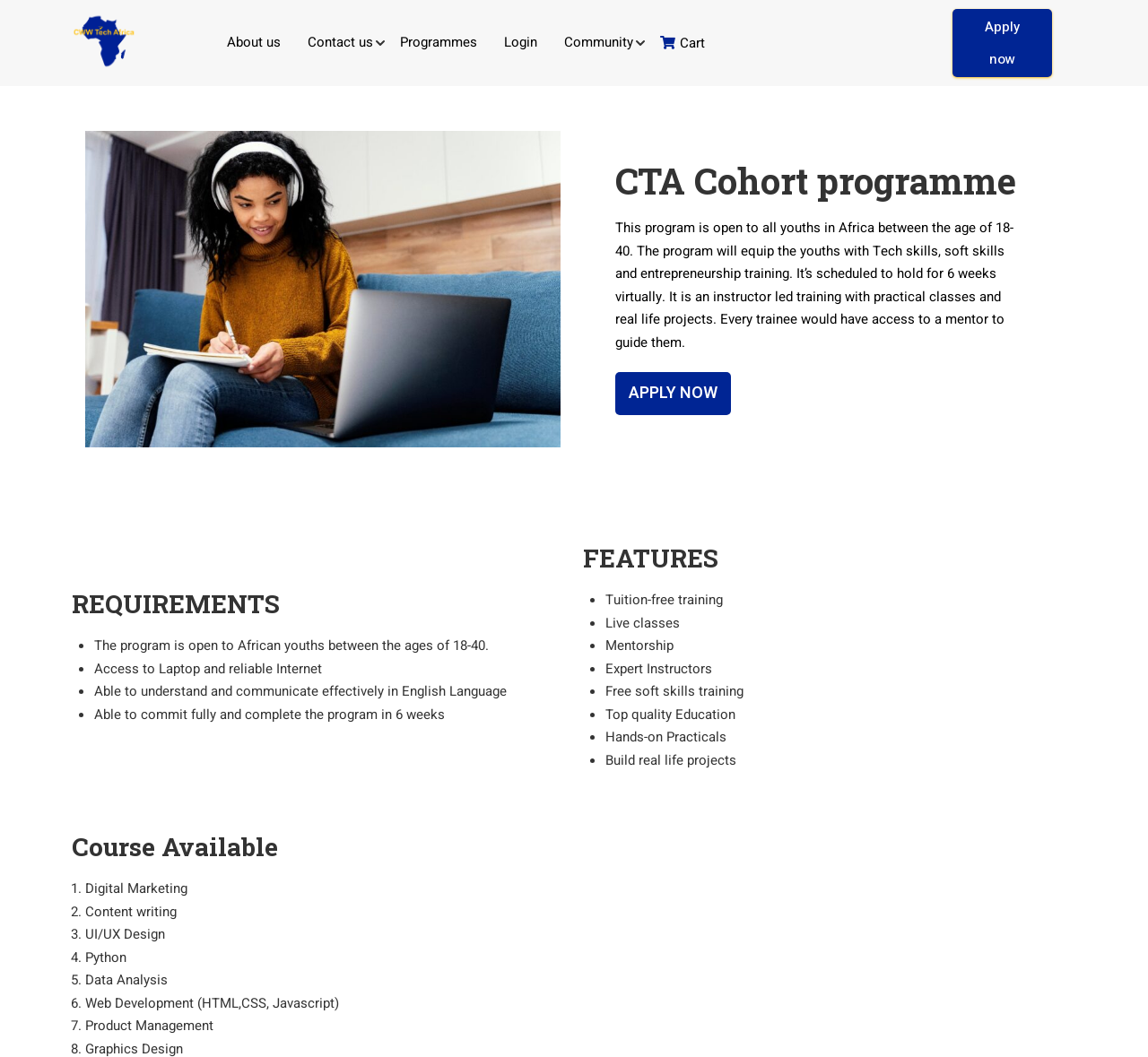Identify the bounding box for the given UI element using the description provided. Coordinates should be in the format (top-left x, top-left y, bottom-right x, bottom-right y) and must be between 0 and 1. Here is the description: Login

[0.432, 0.025, 0.476, 0.055]